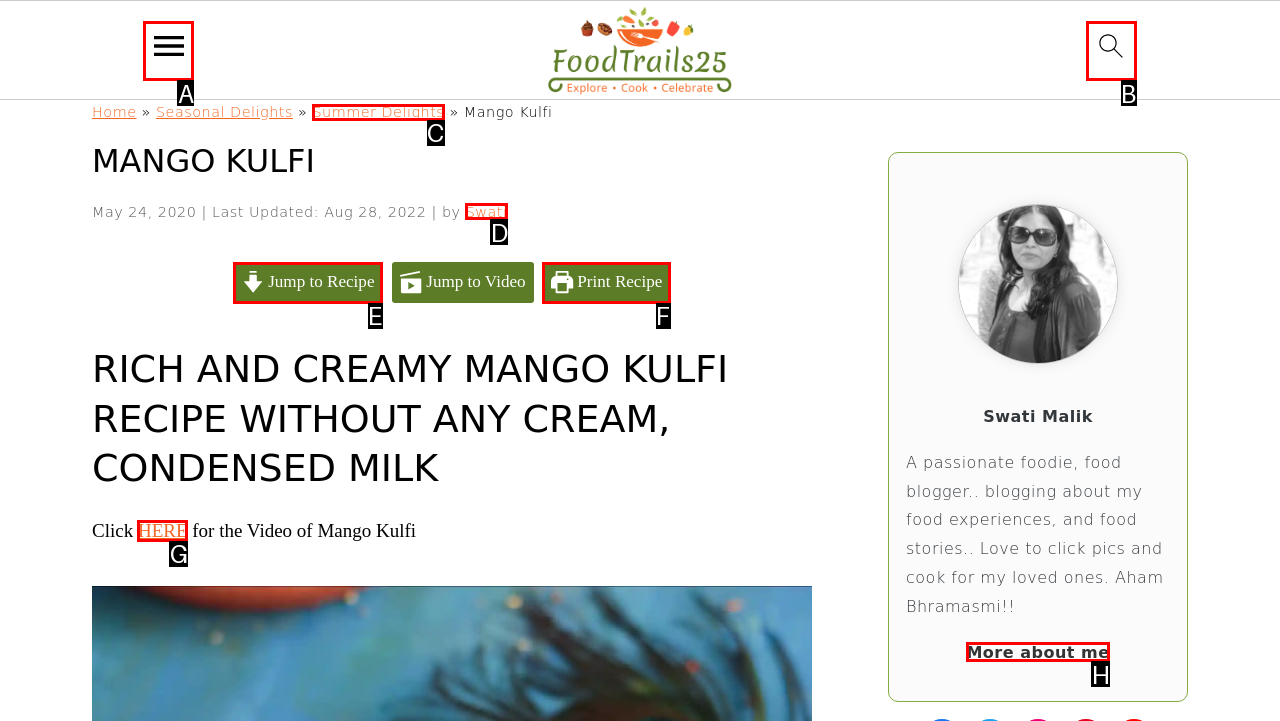Based on the given description: More about me, determine which HTML element is the best match. Respond with the letter of the chosen option.

H